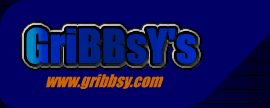What type of resource does the logo likely represent?
Look at the image and provide a short answer using one word or a phrase.

gaming or technology-related